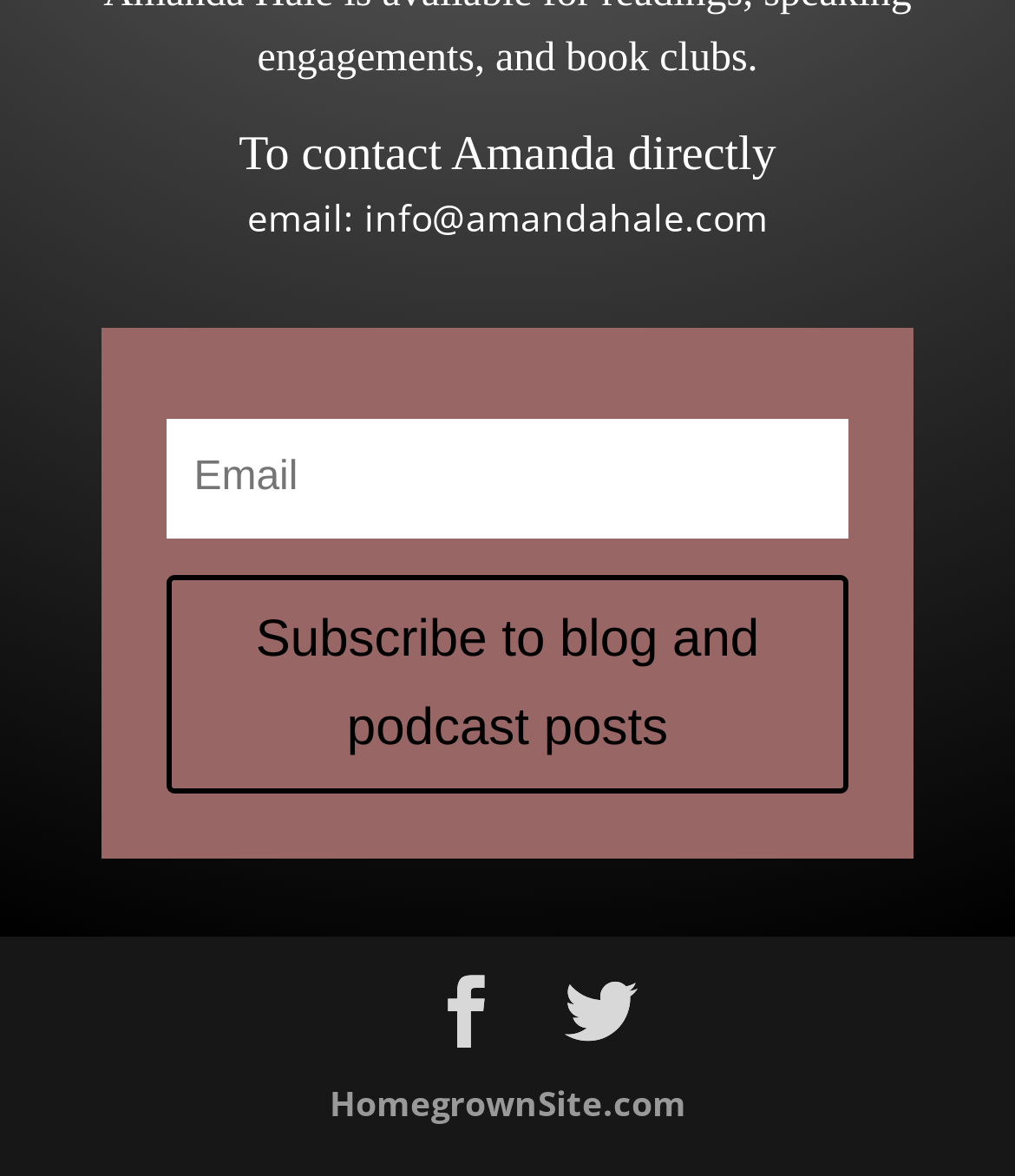Is the textbox required?
Please look at the screenshot and answer using one word or phrase.

No